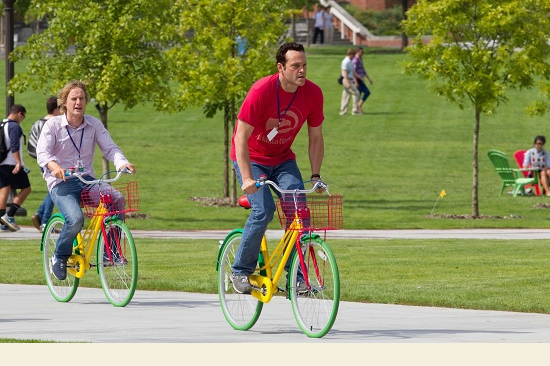Provide an in-depth description of the image.

In this vibrant scene, we see two characters riding bright yellow and green bicycles, embodying a playful and carefree spirit. The man in the red shirt, embodying a sense of determination, leads the way with earnest focus, while his companion in a light-colored shirt appears to be enjoying the ride, albeit with a hint of uncertainty. Surrounded by lush grass and trees, the setting resembles a lively outdoor area, likely on the Google campus, which is known for its quirky and innovative environment.

This moment captures the essence of their internship experience, showcasing not just the fun and camaraderie of youth, but also the challenges they face within an unconventional workplace. Their expressions reflect a mix of excitement and confusion, hinting at the unexpected twists of this unique setting, such as the presence of quirky amenities like twisty slides and casual environments filled with free food. This imagery resonates with the broader narrative of the internship as they navigate their roles among much younger peers and tackle the demanding challenges of the tech world.